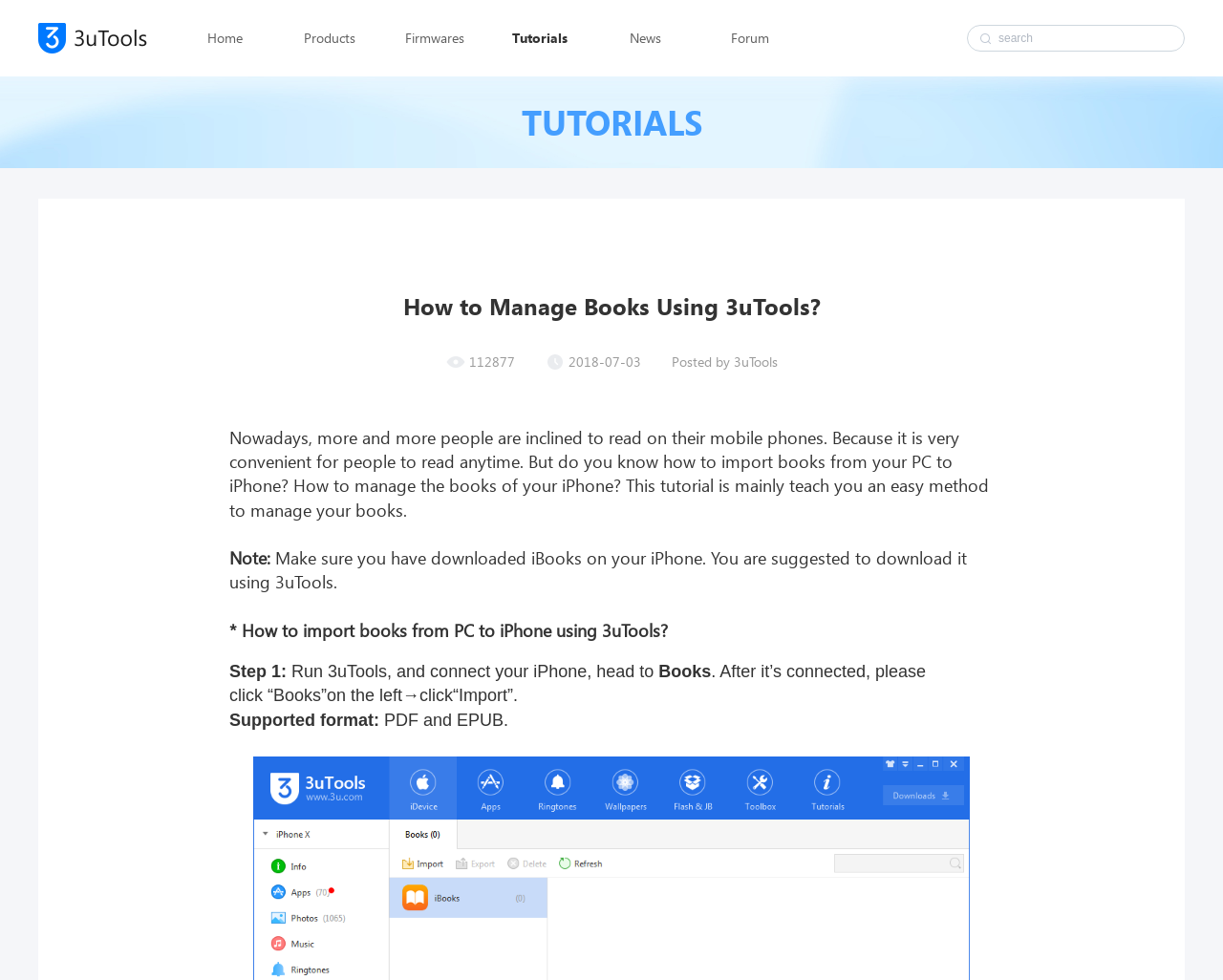Determine the bounding box coordinates for the UI element with the following description: "Tutorials". The coordinates should be four float numbers between 0 and 1, represented as [left, top, right, bottom].

[0.414, 0.0, 0.469, 0.078]